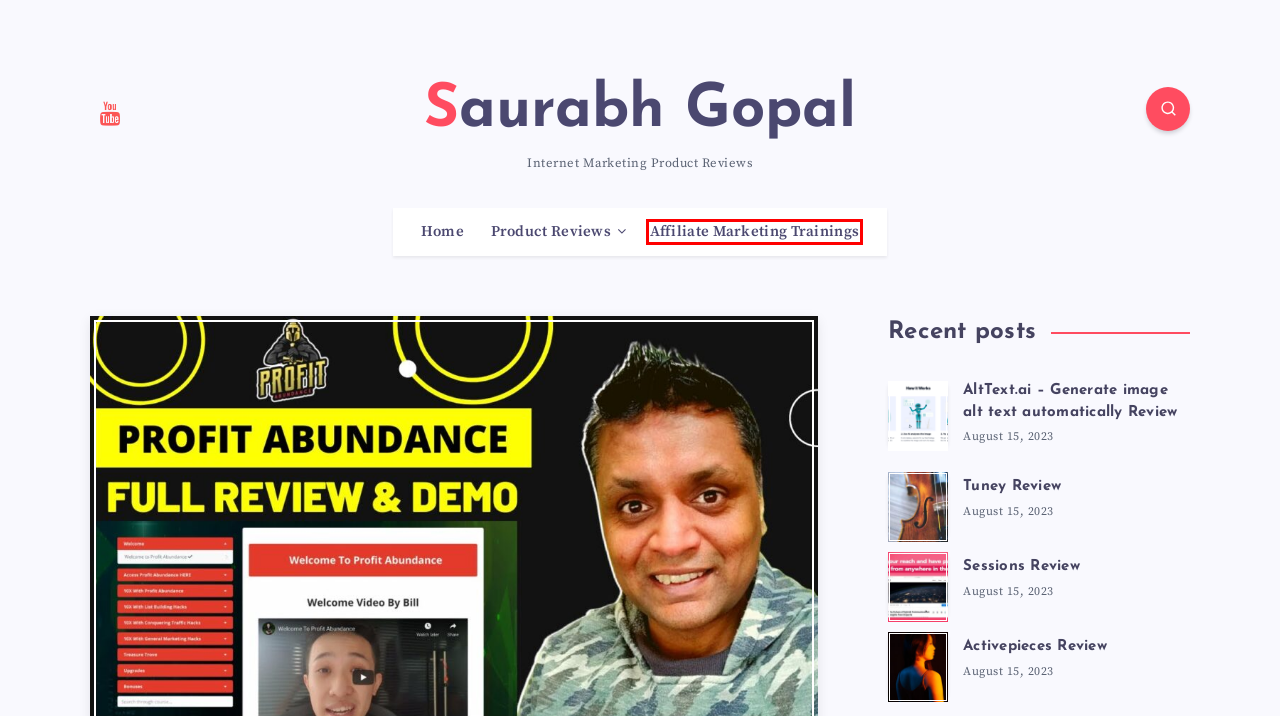Given a webpage screenshot with a red bounding box around a particular element, identify the best description of the new webpage that will appear after clicking on the element inside the red bounding box. Here are the candidates:
A. Sessions Review
B. Saurabh Gopal
C. ProfitAudio Review
D. Affiliate Marketing Trainings - Saurabh Gopal
E. AltText.ai - Generate Image Alt Text Automatically Review
F. Activepieces Review
G. Product Reviews - Saurabh Gopal
H. Tuney Review

D